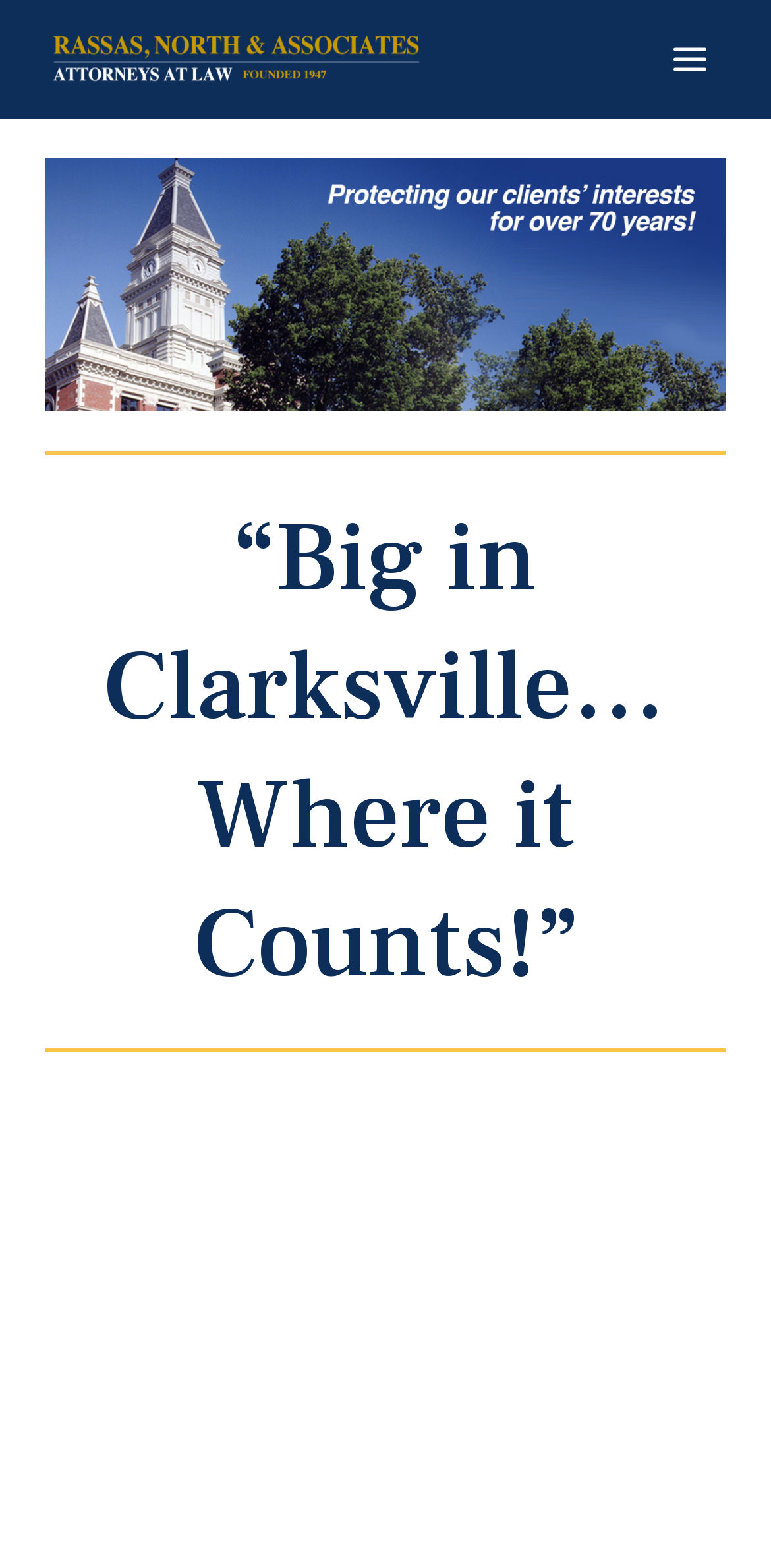Give a short answer using one word or phrase for the question:
How many separators are on the page?

2